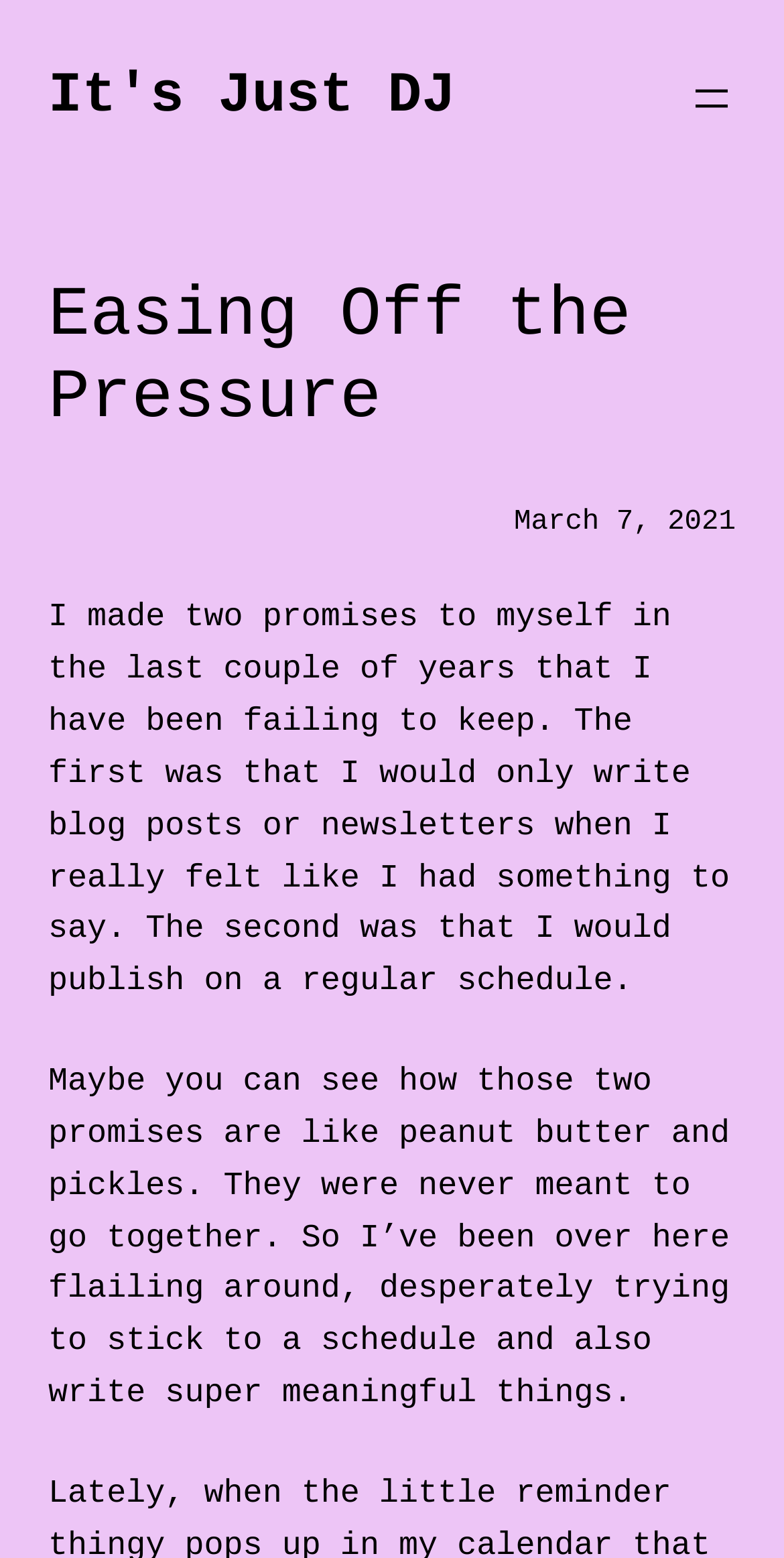Find the headline of the webpage and generate its text content.

Easing Off the Pressure